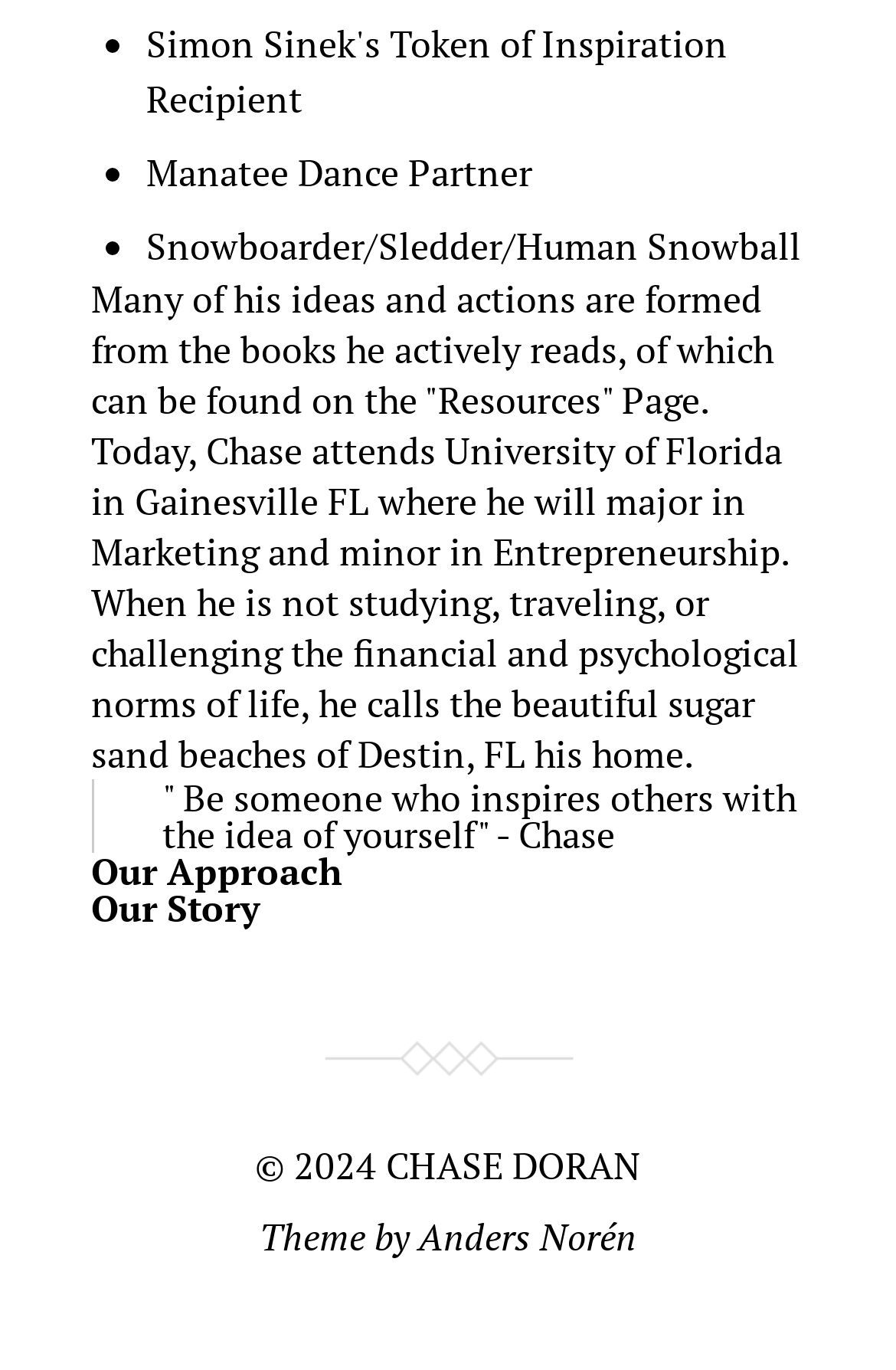What is the quote mentioned on the webpage?
Using the image as a reference, give a one-word or short phrase answer.

"Be someone who inspires others with the idea of yourself"